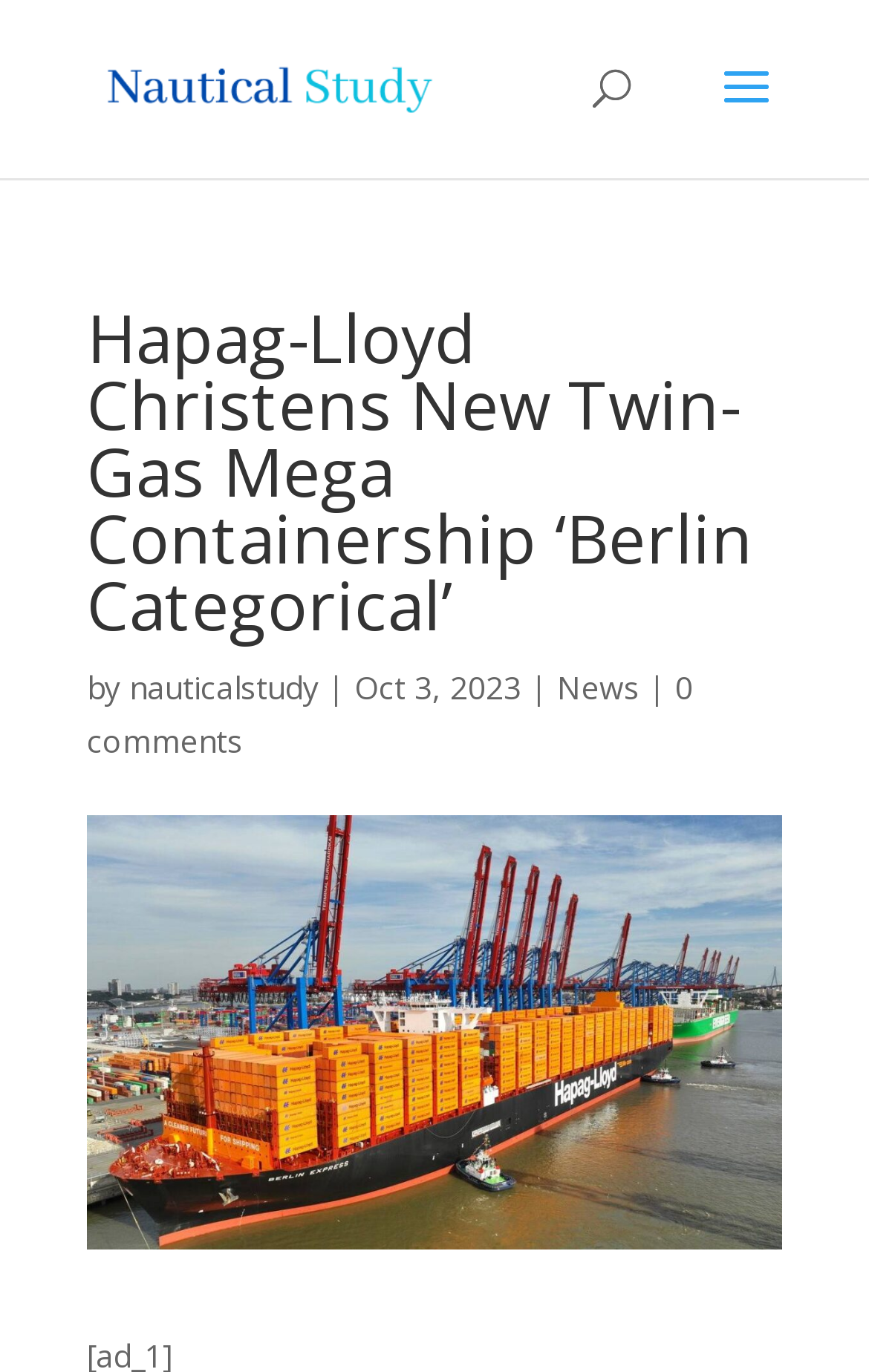Generate a detailed explanation of the webpage's features and information.

The webpage is about Hapag-Lloyd christening a new twin-gas mega containership called 'Berlin Categorical'. At the top, there is a link to 'Nautical Study Empowering Maritime Education and Knowledge Sharing' accompanied by an image with the same description. Below this, there is a search bar spanning almost the entire width of the page.

The main content of the page is a news article with a heading that reads 'Hapag-Lloyd Christens New Twin-Gas Mega Containership ‘Berlin Categorical’'. The article is attributed to 'nauticalstudy' and is dated 'Oct 3, 2023'. There is a link to the 'News' section and another link showing '0 comments' on the article.

Below the article's metadata, there is a large image that takes up most of the page's width, depicting the M/V Berlin Express at the Container Terminal Burchardkai in the Port of Hamburg. The image is credited to Hapag-Lloyd.